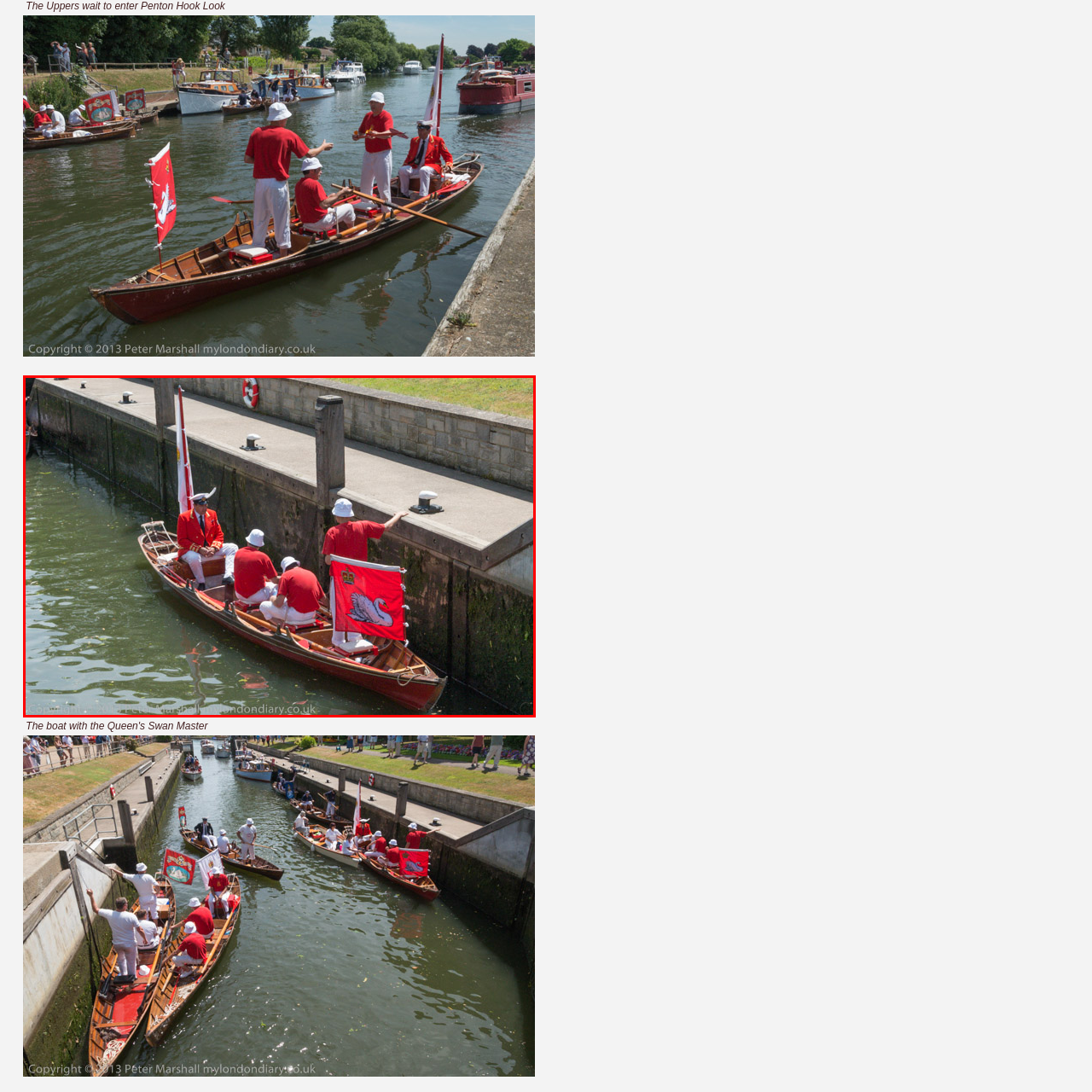Notice the image within the red frame, What is the symbol on the flag on the boat?
 Your response should be a single word or phrase.

Swan